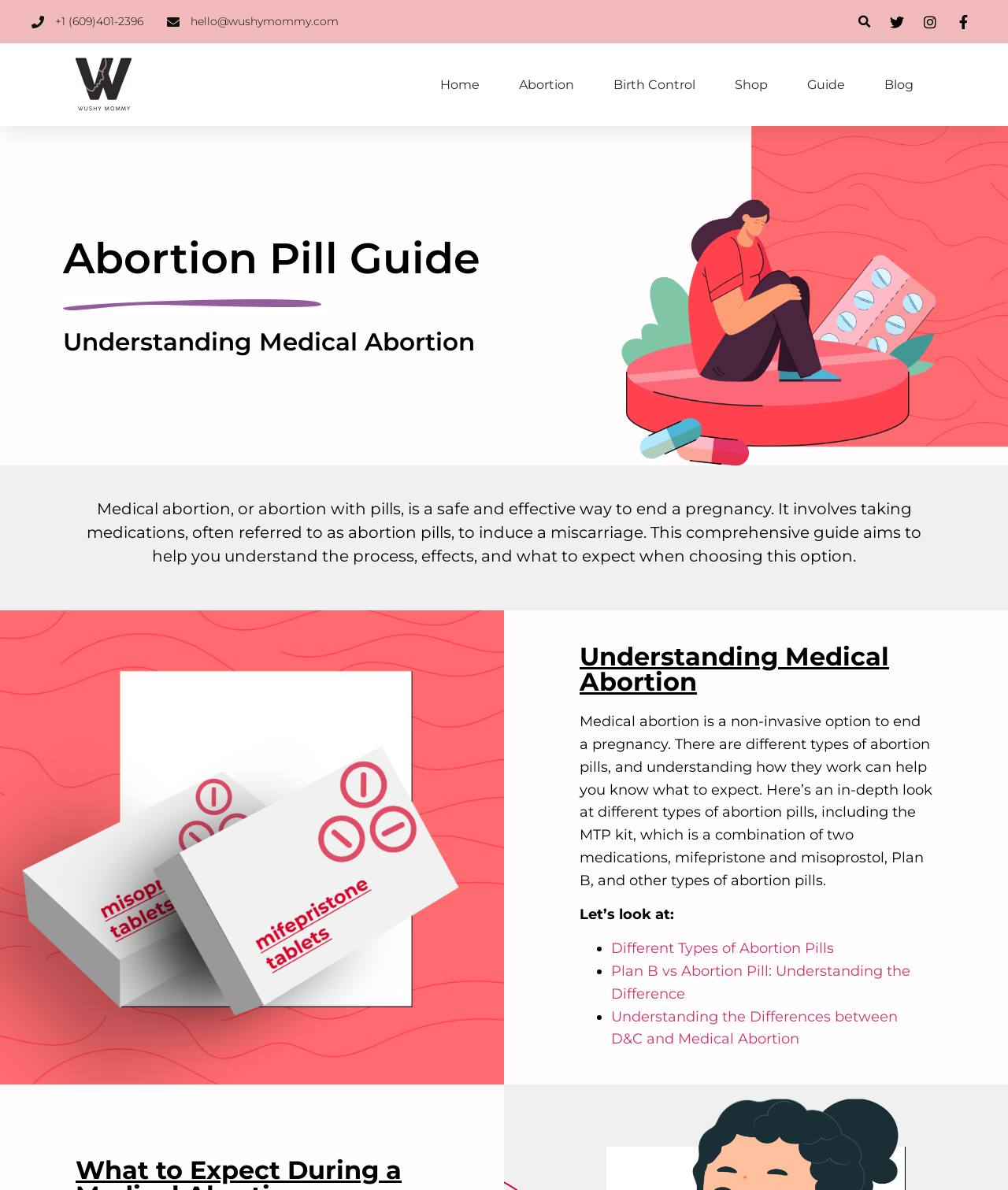What is the main topic of the webpage?
Provide a short answer using one word or a brief phrase based on the image.

Abortion Pill Guide